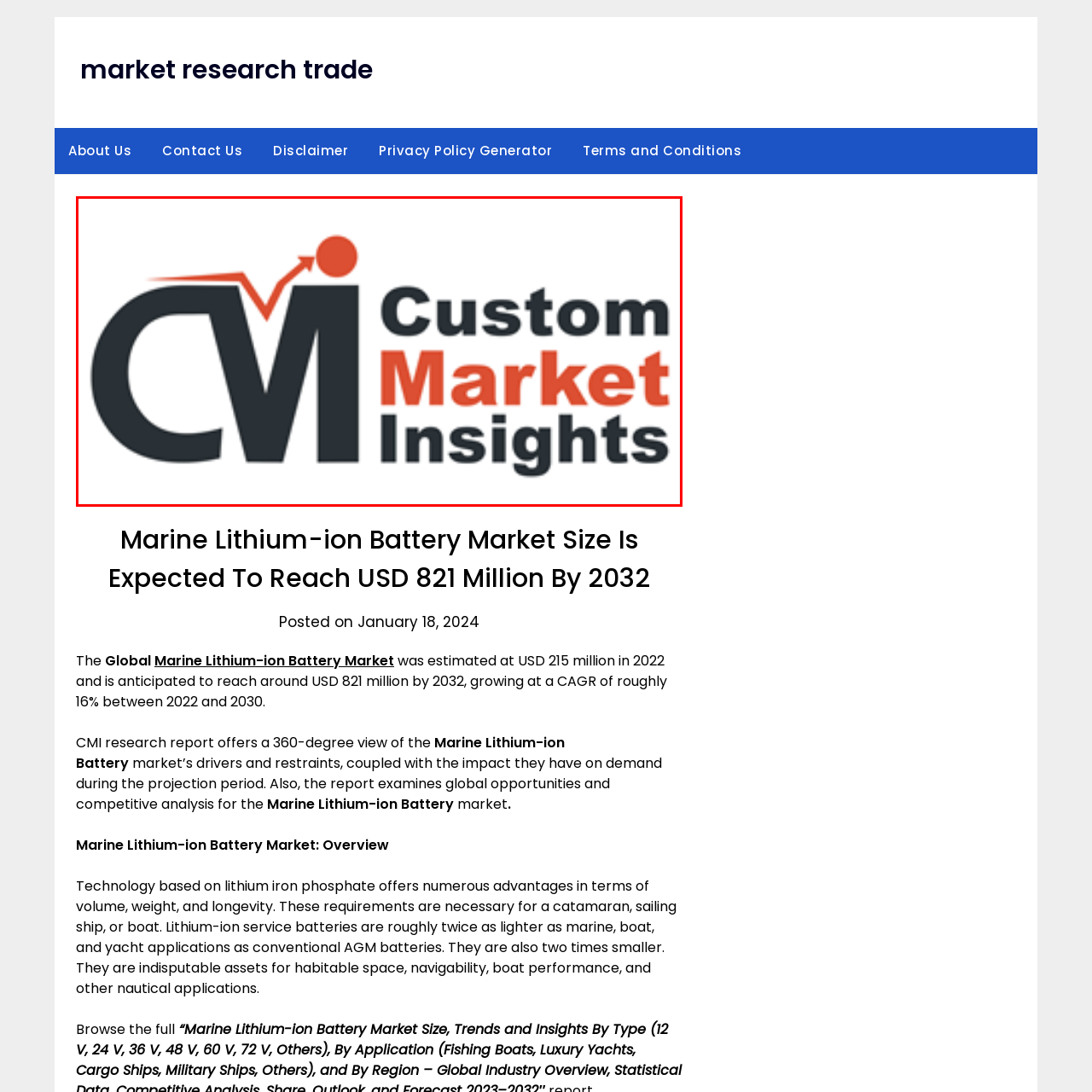Examine the image within the red border, What does the upward arrow symbolize? 
Please provide a one-word or one-phrase answer.

Growth and progress